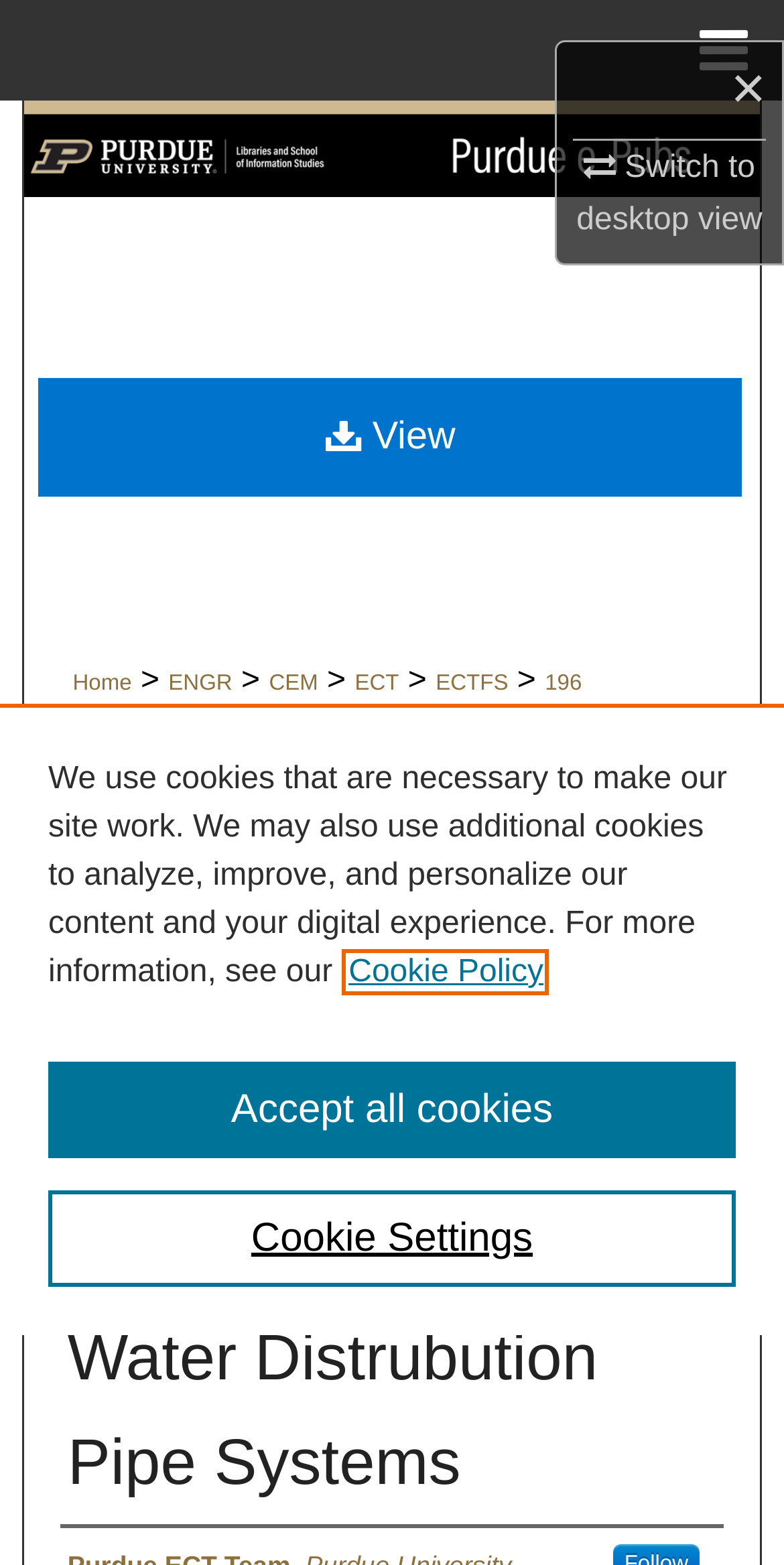Please analyze the image and provide a thorough answer to the question:
What is the name of the university associated with the e-Pubs?

I found the answer by looking at the image element with the text 'Purdue e-Pubs' and another image element with the text 'Purdue University' next to it, which suggests that Purdue University is the university associated with the e-Pubs.